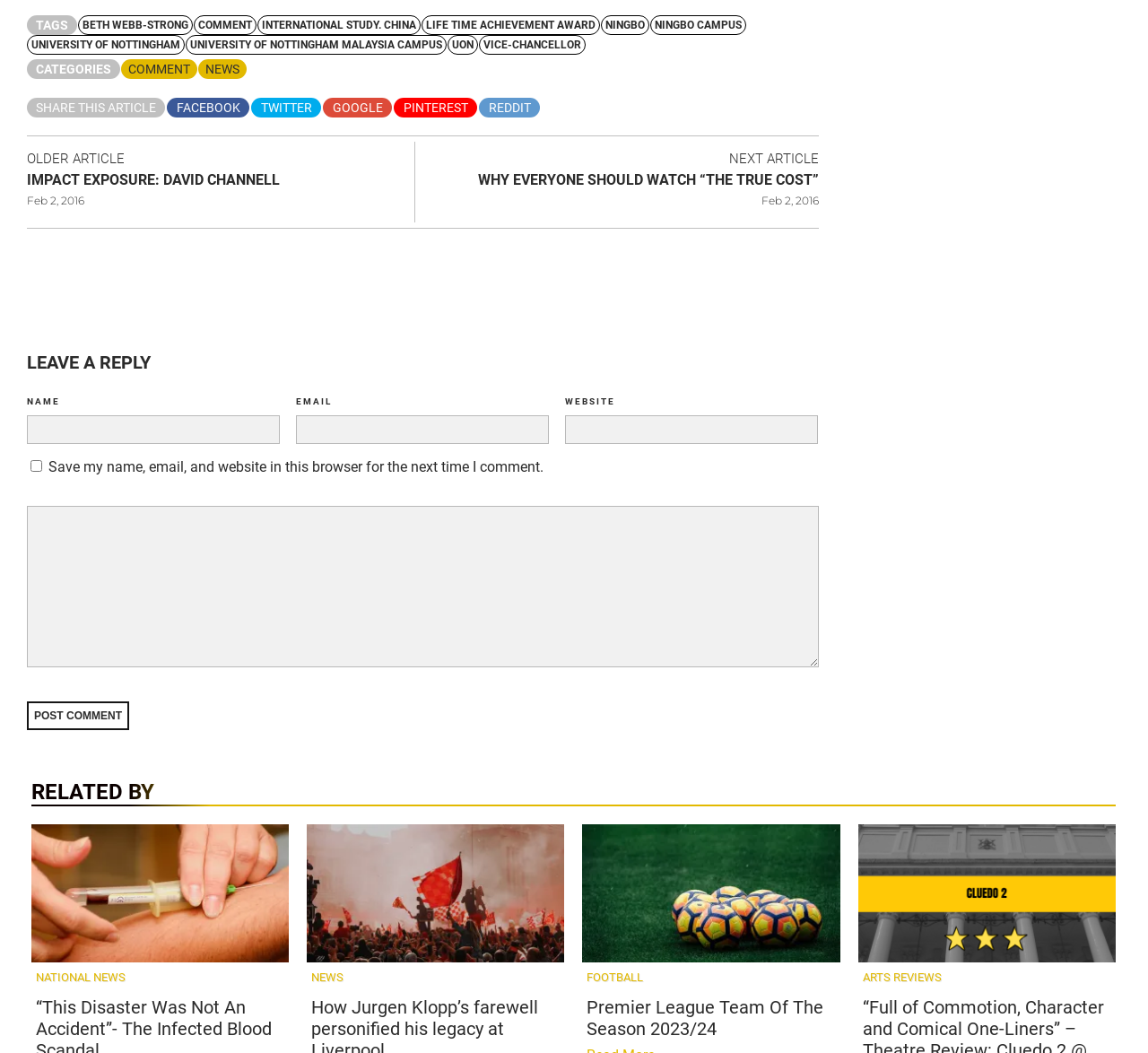What is the title of the article below the 'LEAVE A REPLY' heading?
Please answer using one word or phrase, based on the screenshot.

“This Disaster Was Not An Accident”- The Infected Blood Scandal